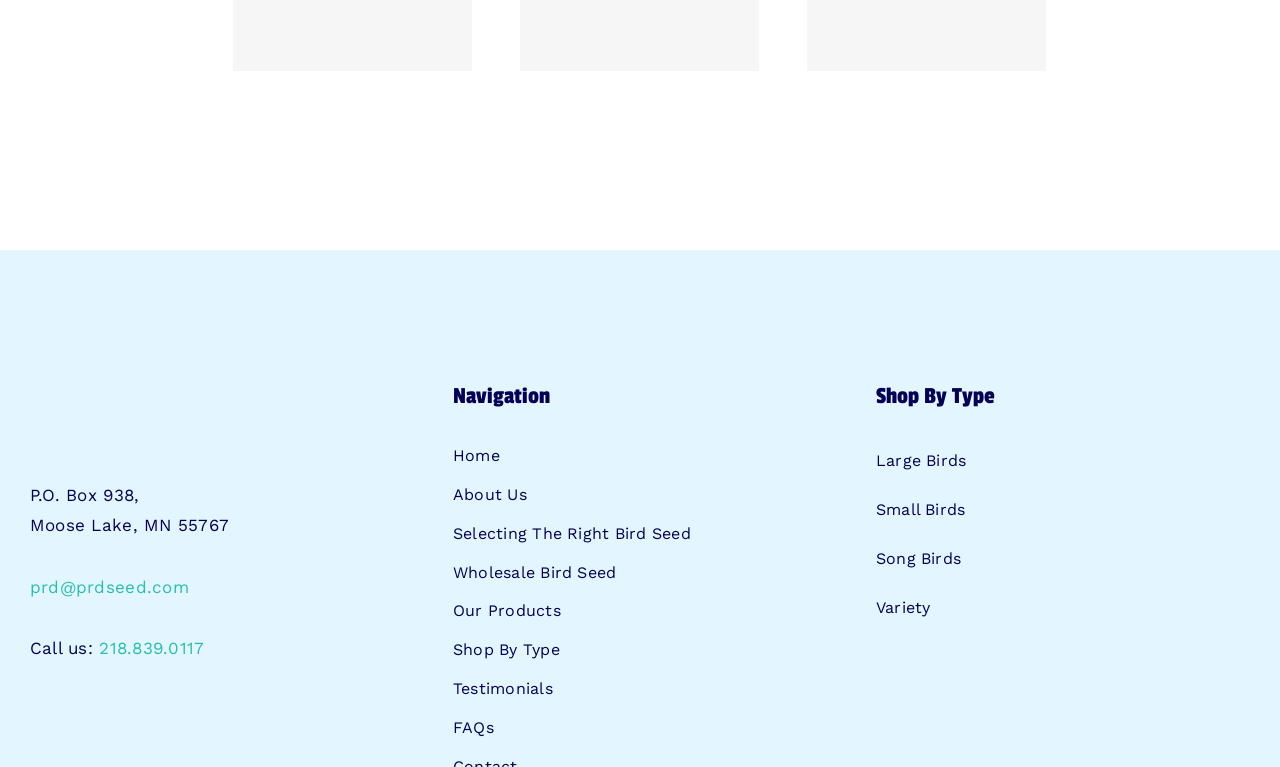Locate the bounding box coordinates of the area to click to fulfill this instruction: "call us". The bounding box should be presented as four float numbers between 0 and 1, in the order [left, top, right, bottom].

[0.078, 0.831, 0.16, 0.858]